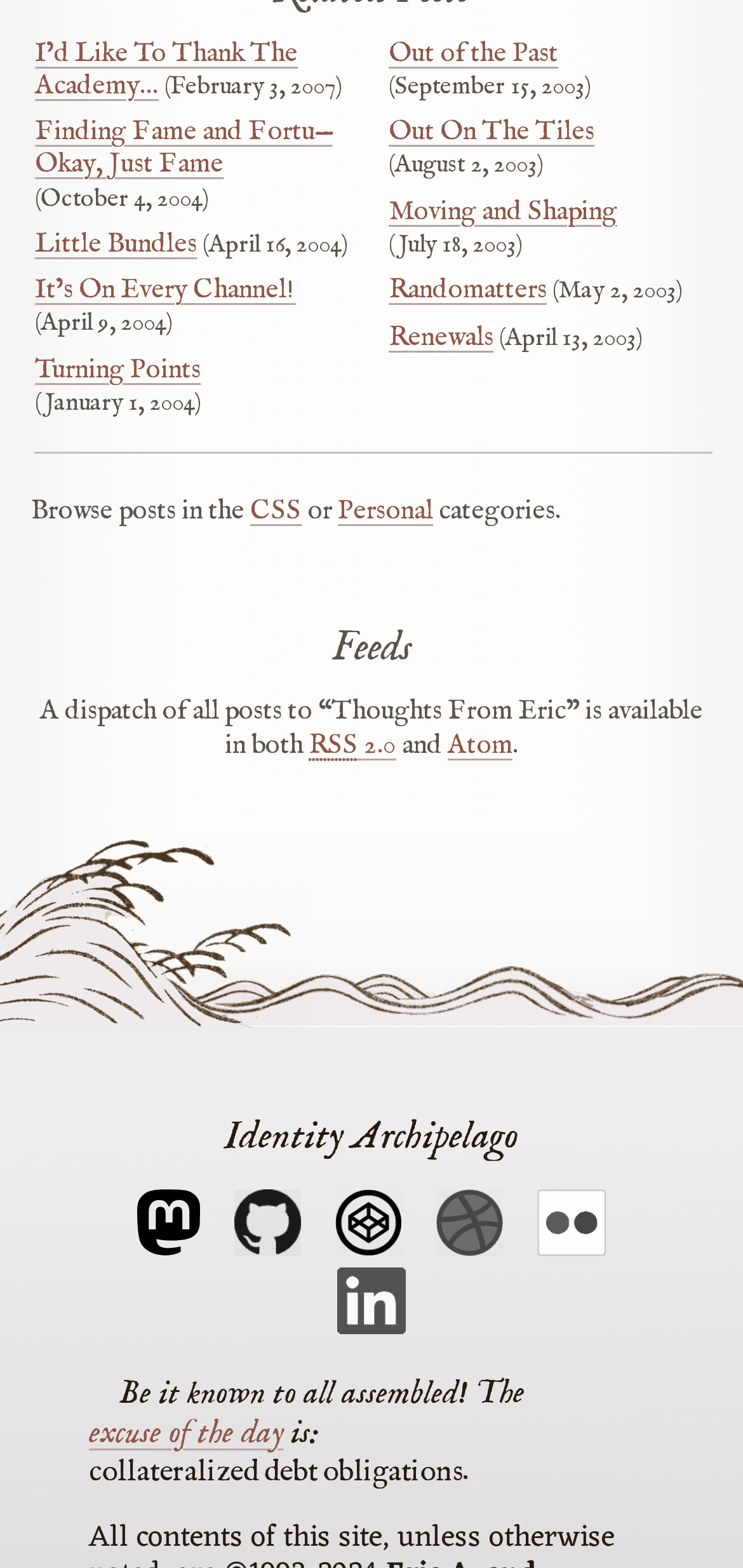Determine the bounding box coordinates (top-left x, top-left y, bottom-right x, bottom-right y) of the UI element described in the following text: Randomatters

[0.523, 0.174, 0.736, 0.196]